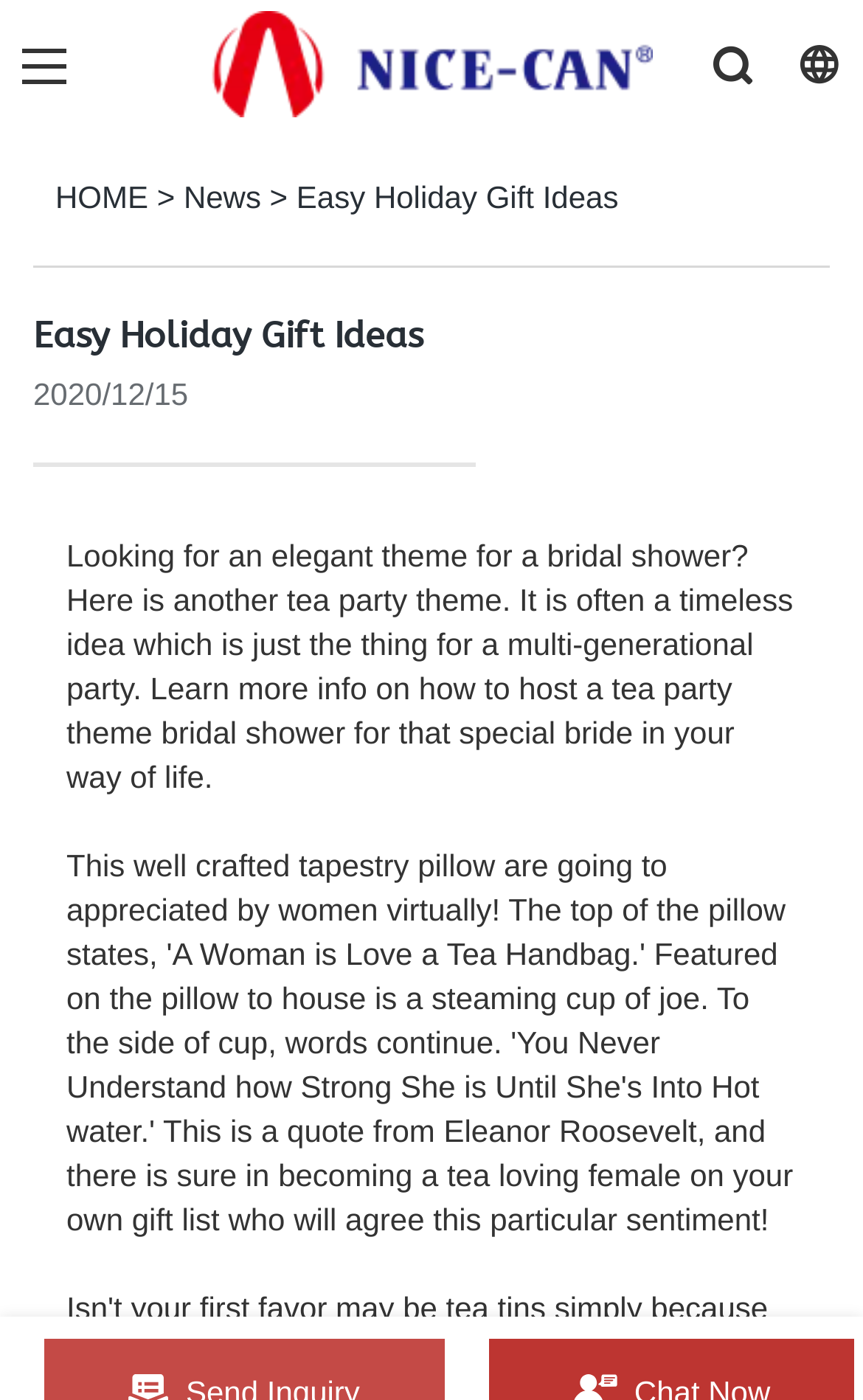Using the provided element description: "tea tins", identify the bounding box coordinates. The coordinates should be four floats between 0 and 1 in the order [left, top, right, bottom].

[0.517, 0.921, 0.632, 0.946]